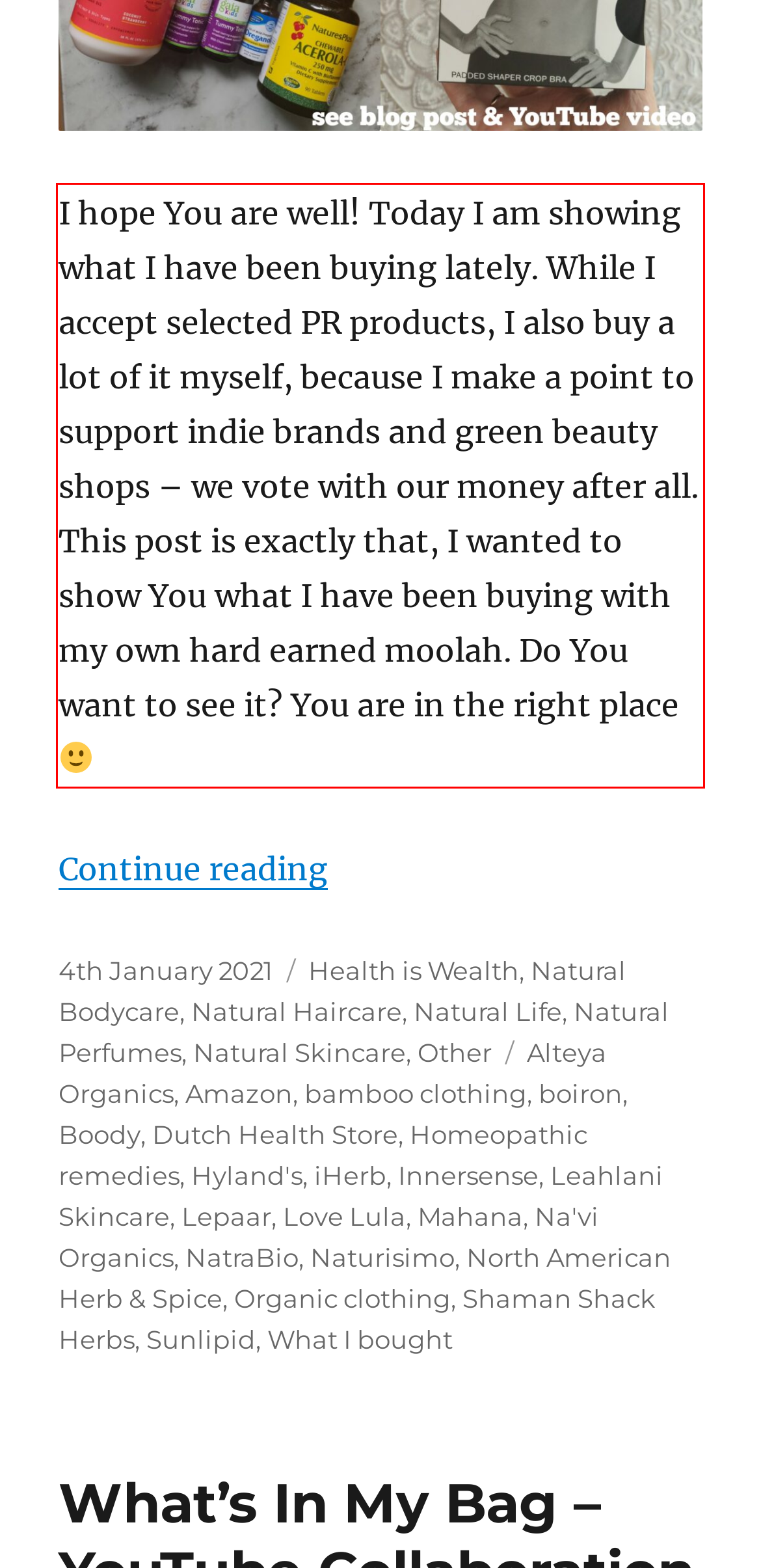Given a screenshot of a webpage containing a red rectangle bounding box, extract and provide the text content found within the red bounding box.

I hope You are well! Today I am showing what I have been buying lately. While I accept selected PR products, I also buy a lot of it myself, because I make a point to support indie brands and green beauty shops – we vote with our money after all. This post is exactly that, I wanted to show You what I have been buying with my own hard earned moolah. Do You want to see it? You are in the right place